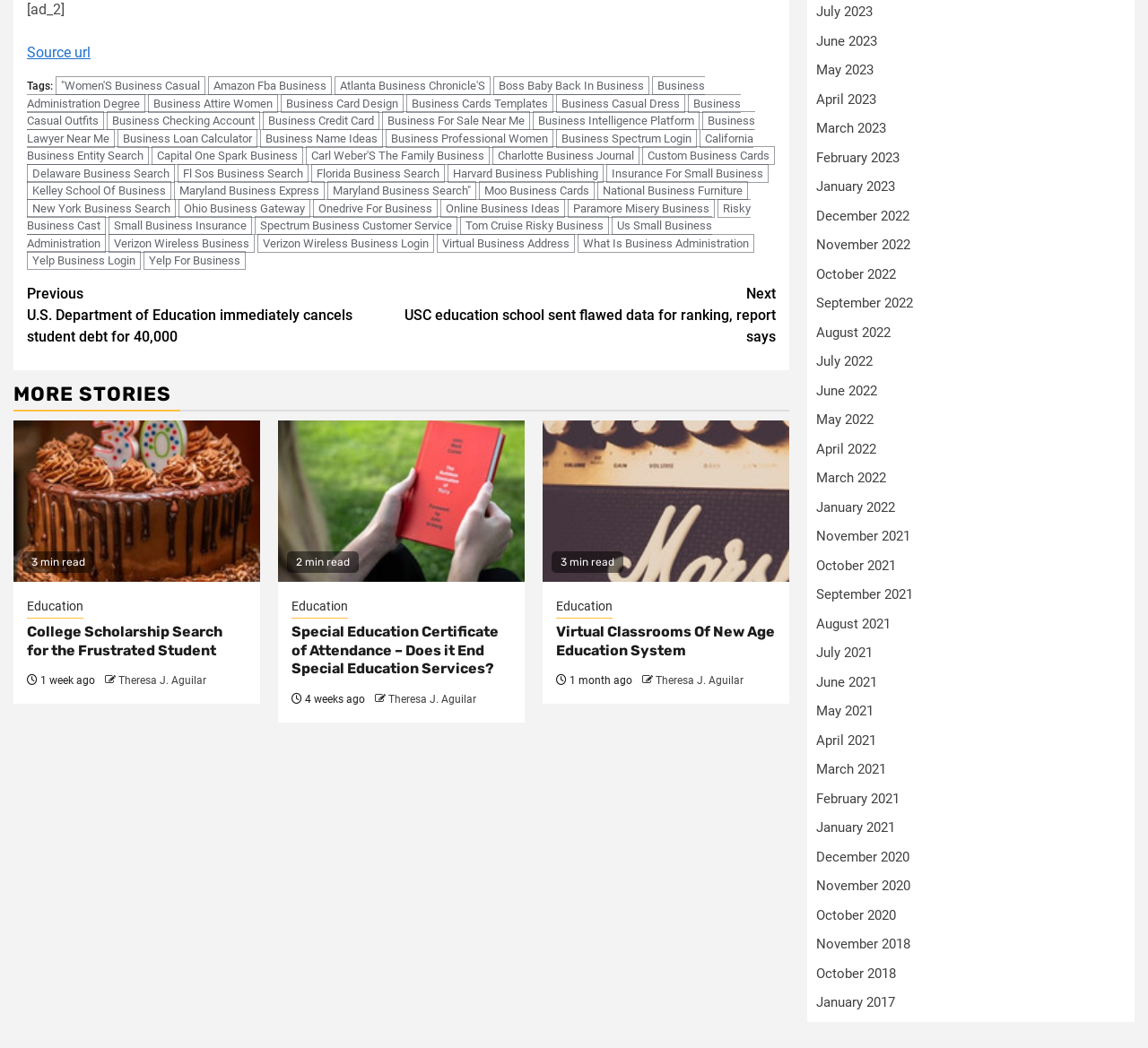Find the bounding box coordinates of the clickable area that will achieve the following instruction: "Click on 'Source url'".

[0.023, 0.042, 0.079, 0.058]